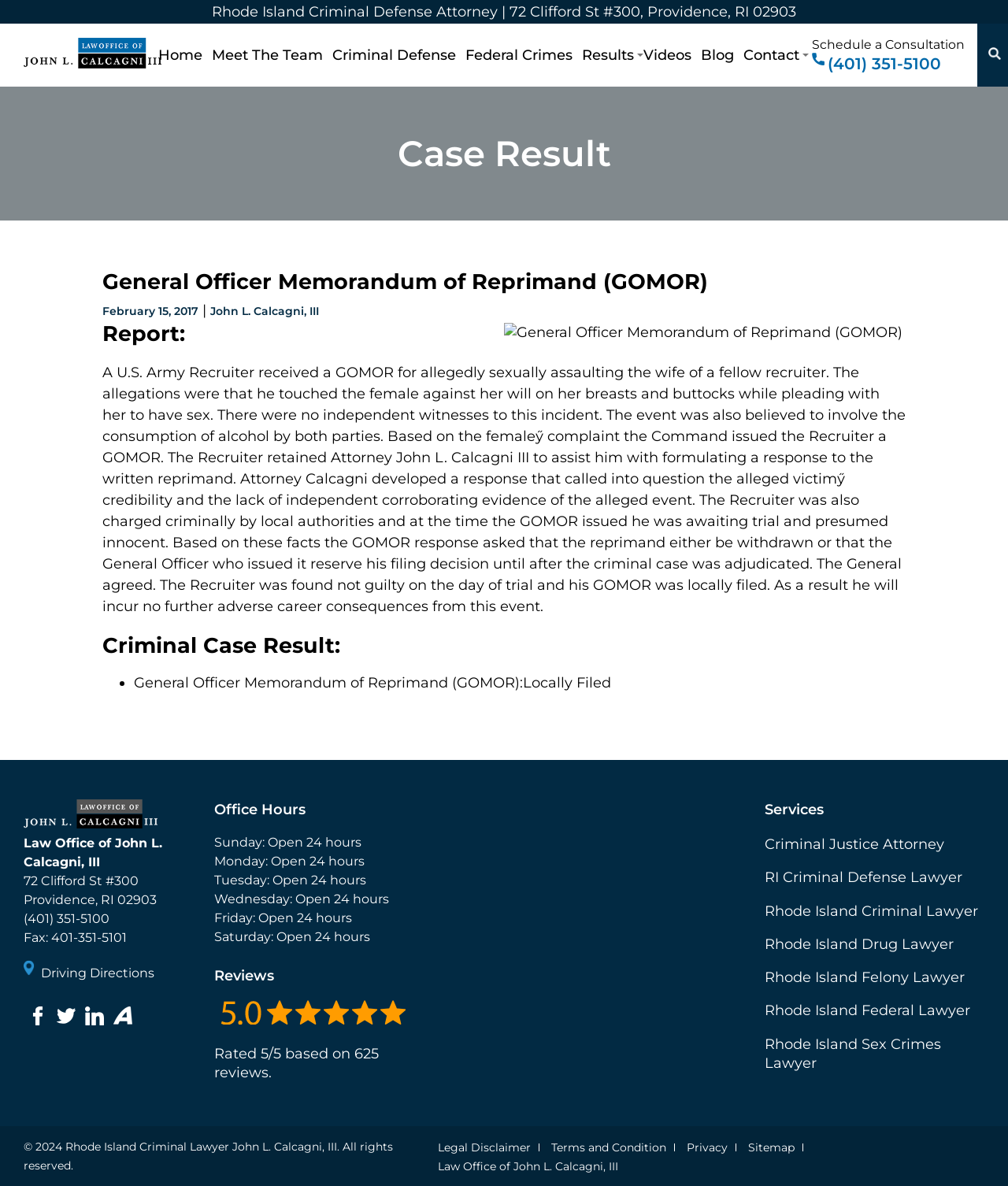Given the element description title="Avvo", predict the bounding box coordinates for the UI element in the webpage screenshot. The format should be (top-left x, top-left y, bottom-right x, bottom-right y), and the values should be between 0 and 1.

[0.112, 0.849, 0.131, 0.864]